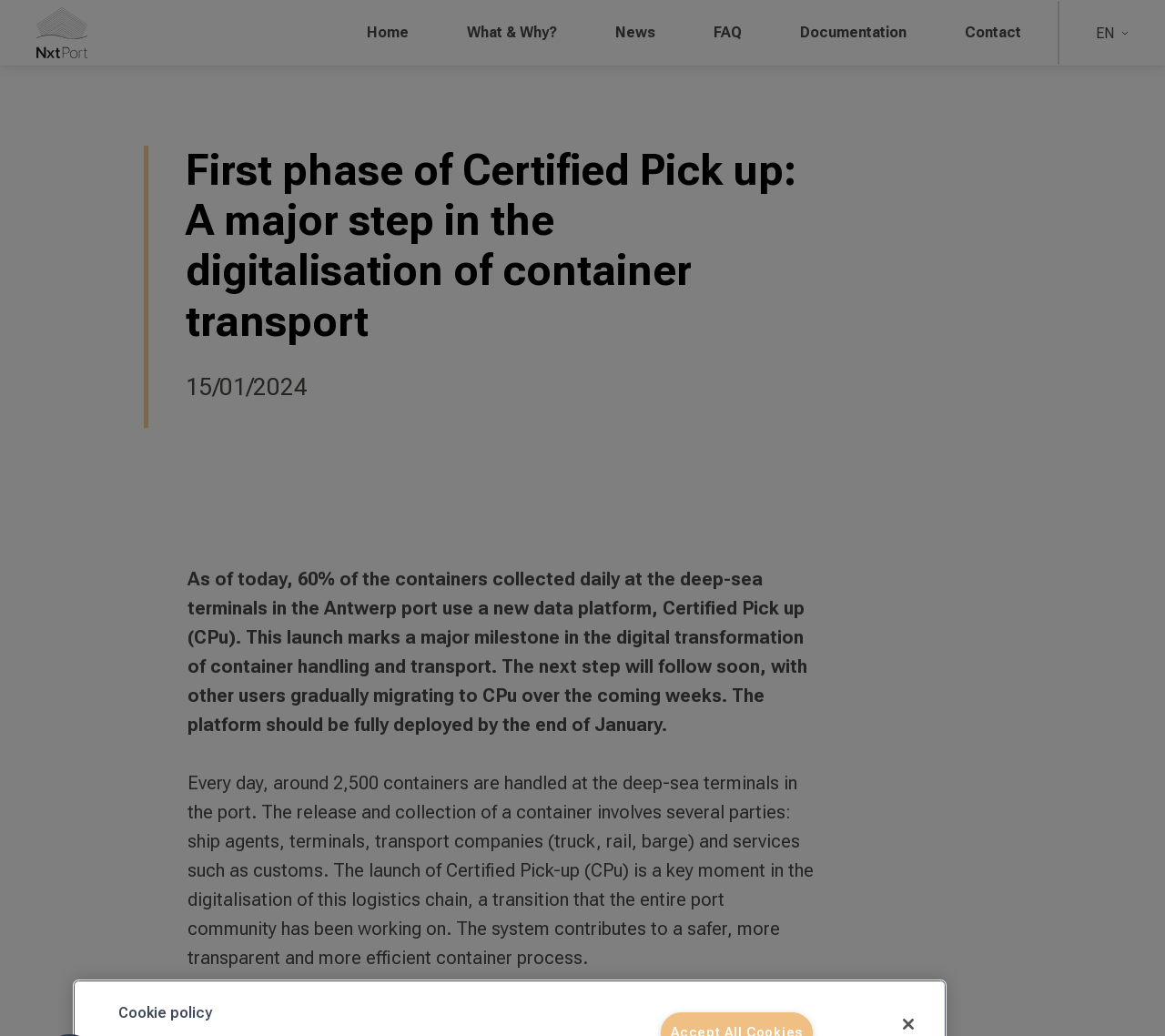Please locate the bounding box coordinates of the element's region that needs to be clicked to follow the instruction: "go to homepage". The bounding box coordinates should be provided as four float numbers between 0 and 1, i.e., [left, top, right, bottom].

[0.031, 0.0, 0.075, 0.064]